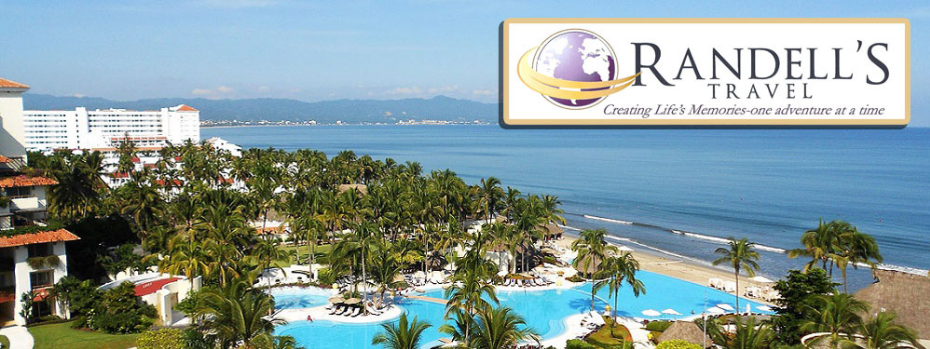Elaborate on the elements present in the image.

The image showcases a stunning coastal view, highlighting the serene beauty of a luxurious resort with a vibrant pool area surrounded by lush palm trees. In the background, the sparkling blue ocean stretches towards the horizon, where the gentle waves meet a clear sky. Prominently displayed in the upper portion of the image is the logo for Randell's Travel, accompanied by the tagline "Creating Life's Memories—one adventure at a time," emphasizing the company's commitment to providing unforgettable travel experiences. This picturesque scene embodies relaxation and adventure, inviting viewers to explore the travel services offered by Randell's Travel.